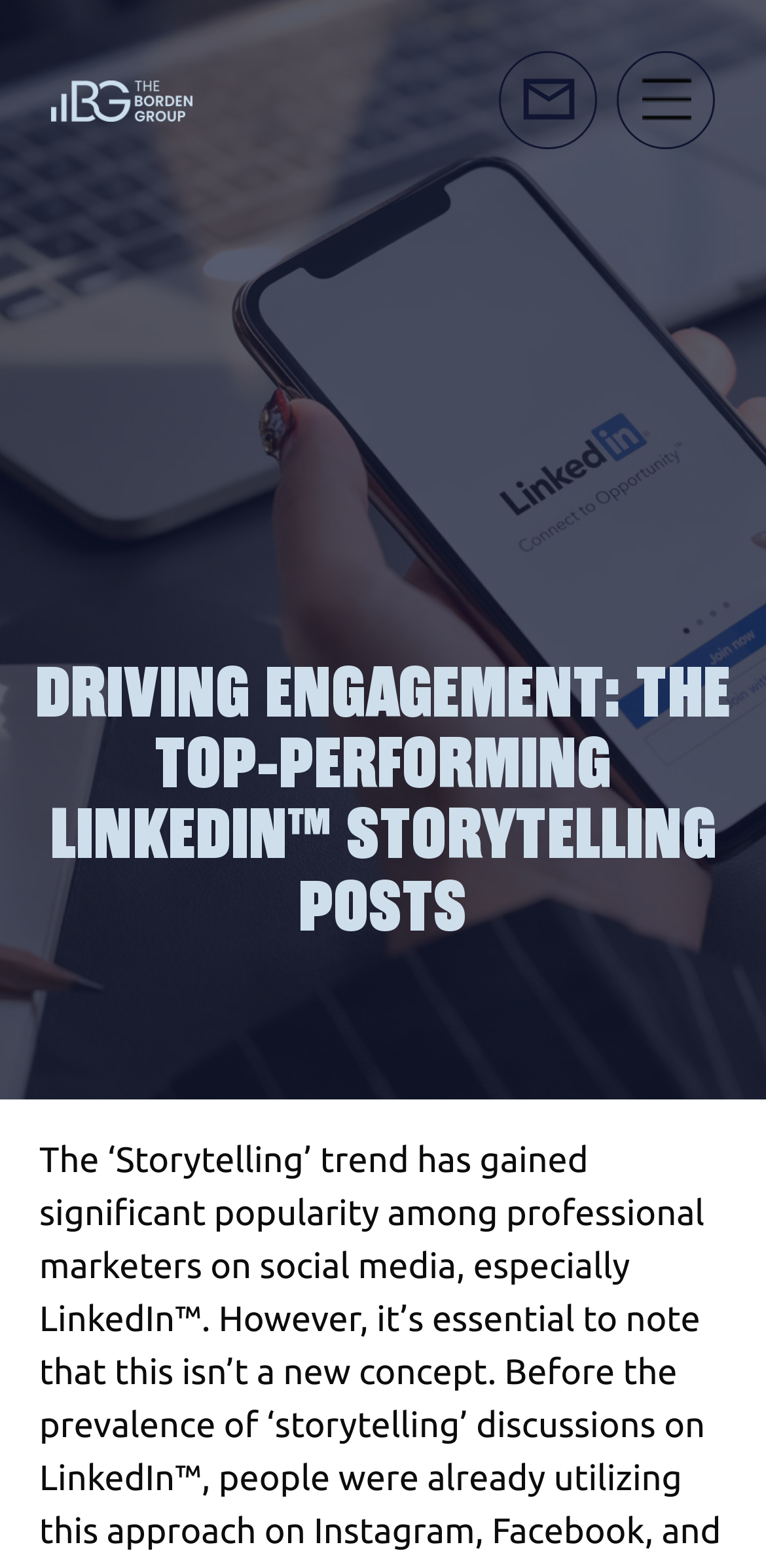Using the webpage screenshot, find the UI element described by alt="Mobile Menu icon". Provide the bounding box coordinates in the format (top-left x, top-left y, bottom-right x, bottom-right y), ensuring all values are floating point numbers between 0 and 1.

[0.806, 0.032, 0.934, 0.095]